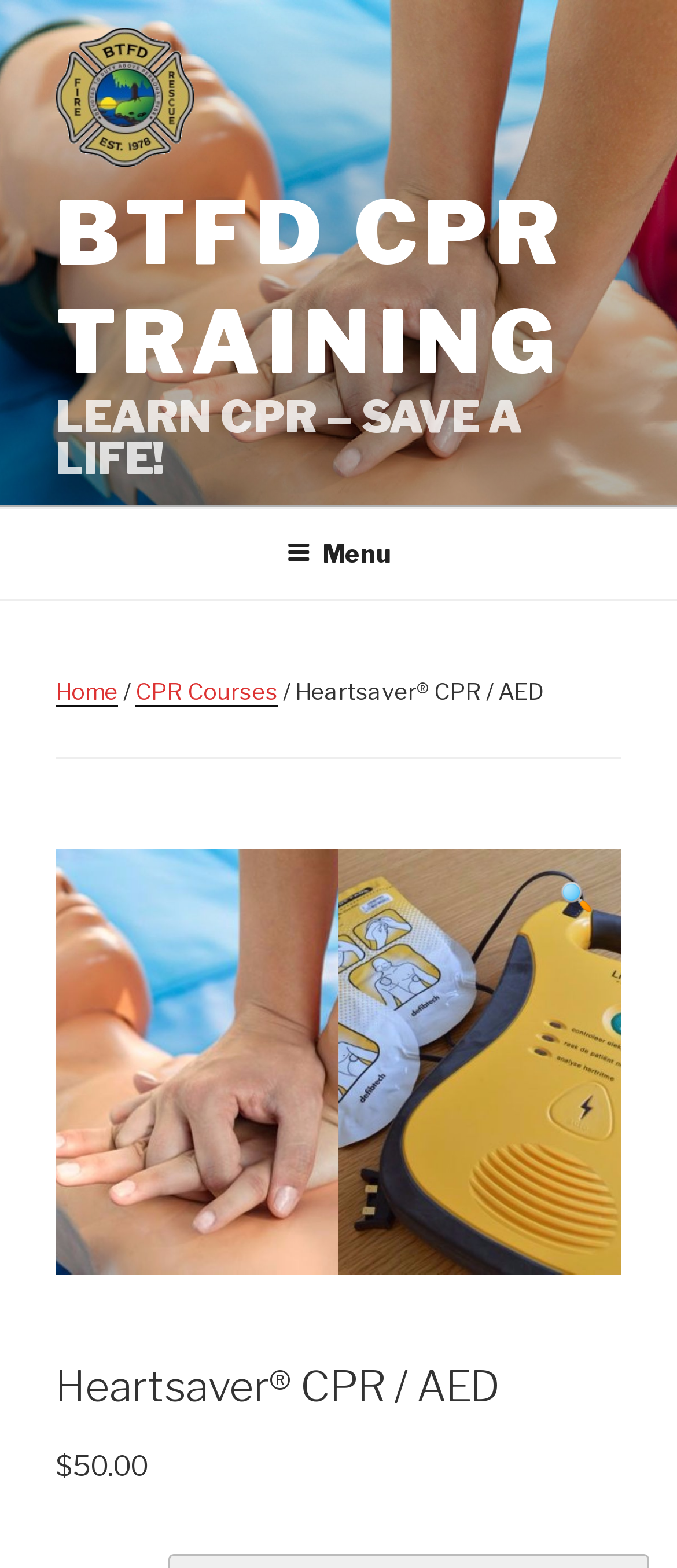For the given element description BTFD CPR TRAINING, determine the bounding box coordinates of the UI element. The coordinates should follow the format (top-left x, top-left y, bottom-right x, bottom-right y) and be within the range of 0 to 1.

[0.082, 0.115, 0.836, 0.251]